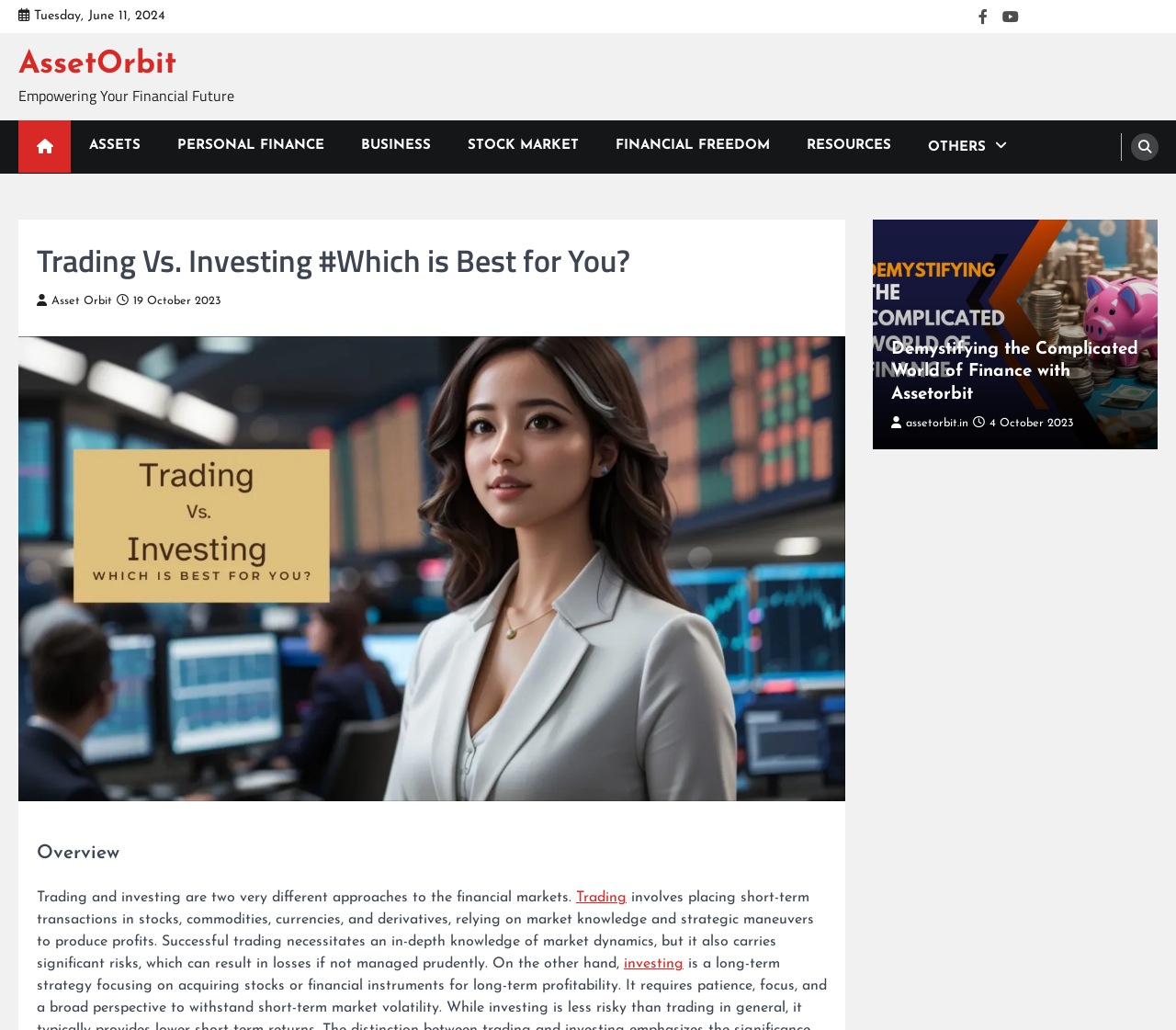What is the topic of the article or section below the main heading?
Based on the visual content, answer with a single word or a brief phrase.

Demystifying the Complicated World of Finance